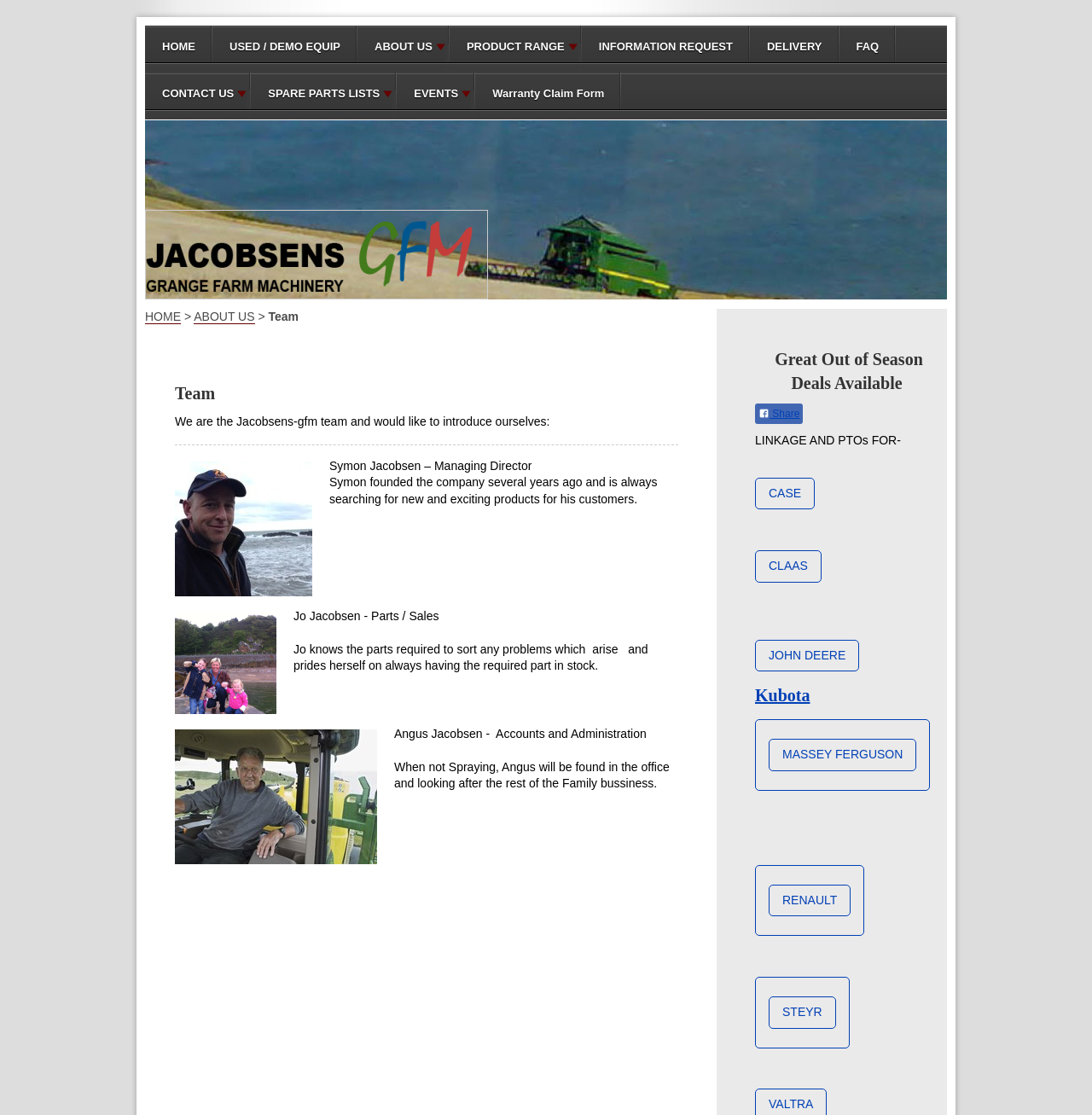Find the bounding box of the web element that fits this description: "HOME".

[0.133, 0.023, 0.195, 0.065]